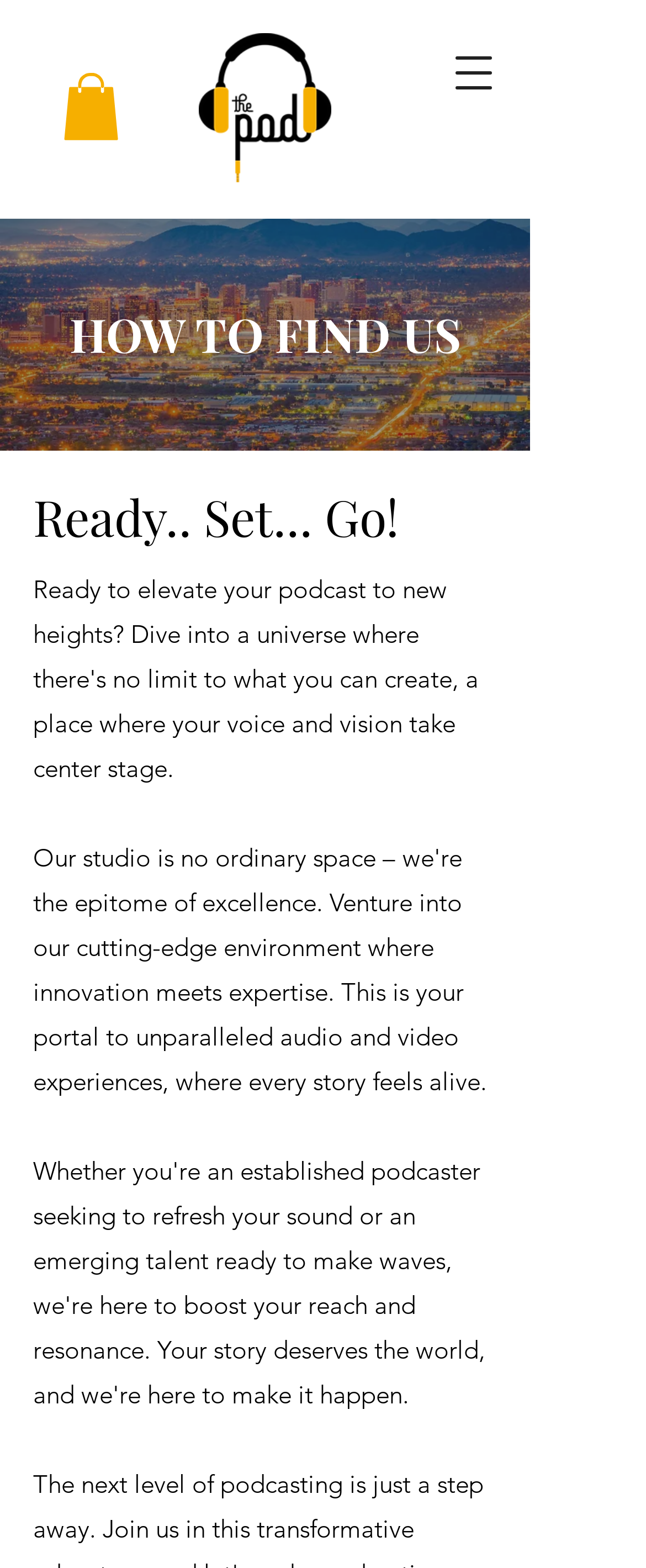What is the background image of the webpage?
Give a single word or phrase as your answer by examining the image.

Cityscape